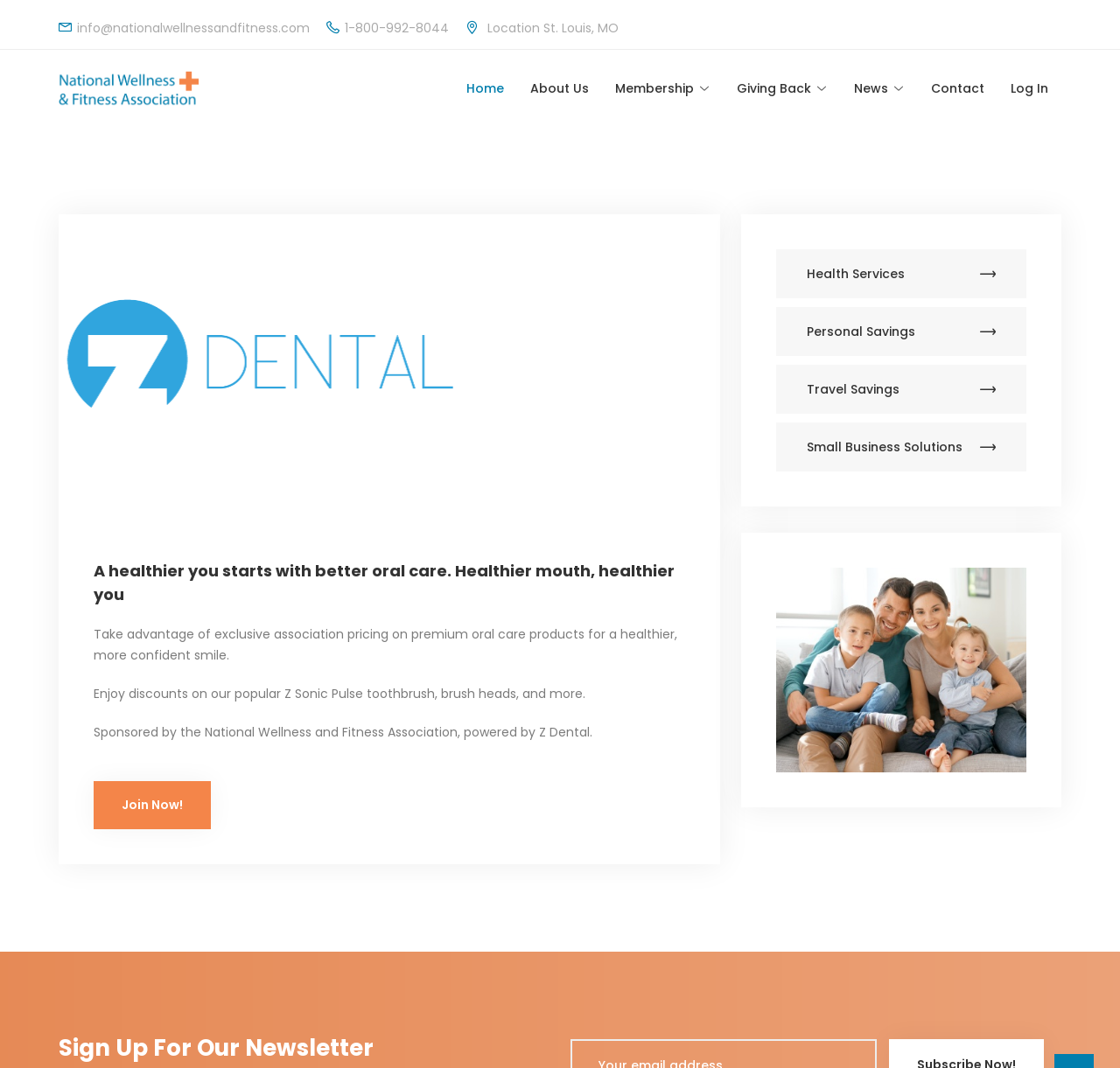How many categories of savings are mentioned on the webpage?
Analyze the image and provide a thorough answer to the question.

The webpage mentions four categories of savings: Health Services, Personal Savings, Travel Savings, and Small Business Solutions. These categories are listed as links on the page, each with a brief description and an arrow icon.